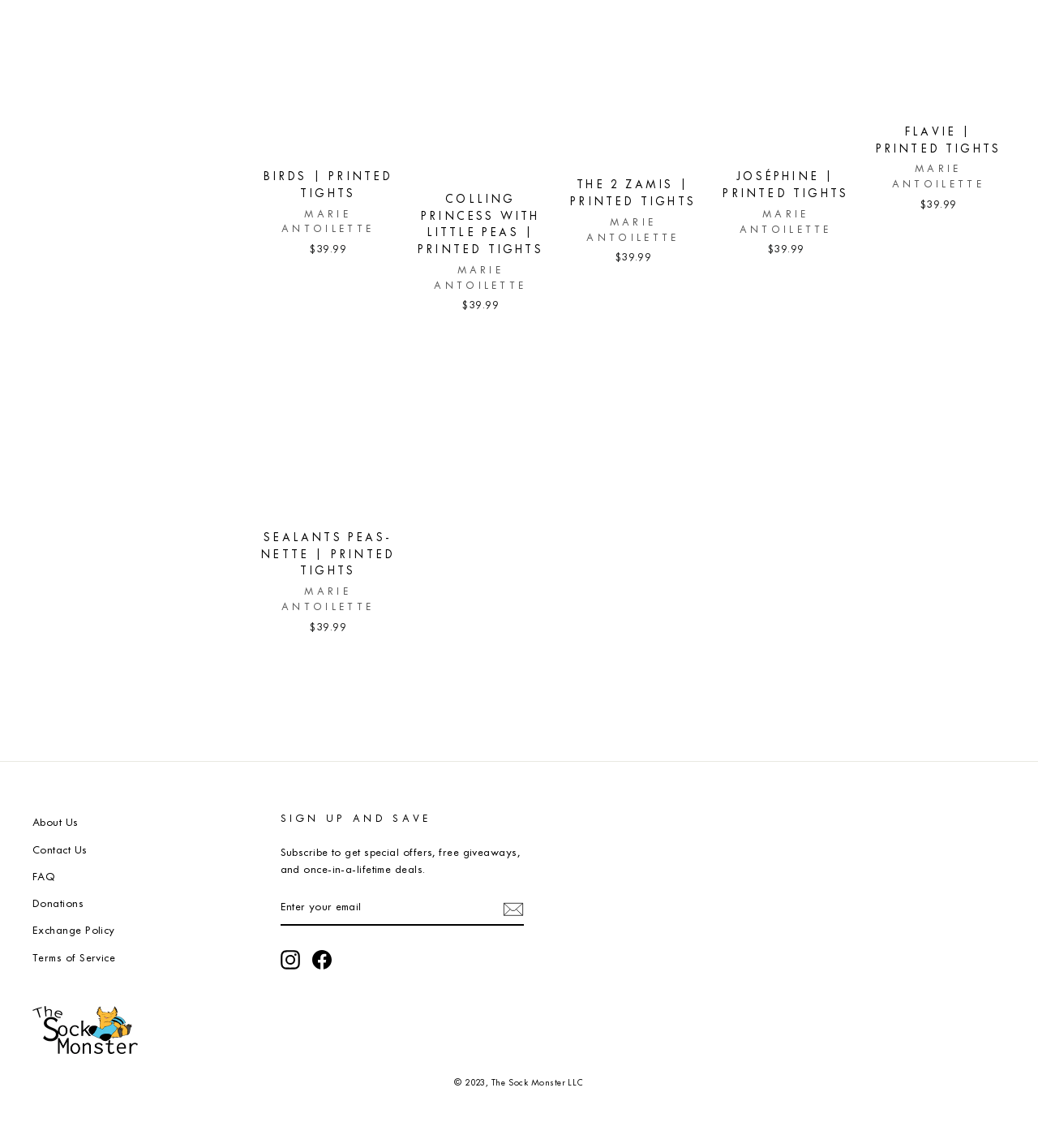What is the name of the company?
Analyze the image and deliver a detailed answer to the question.

The company name can be found in the copyright notice at the bottom of the page, which reads '© 2023, The Sock Monster LLC'.